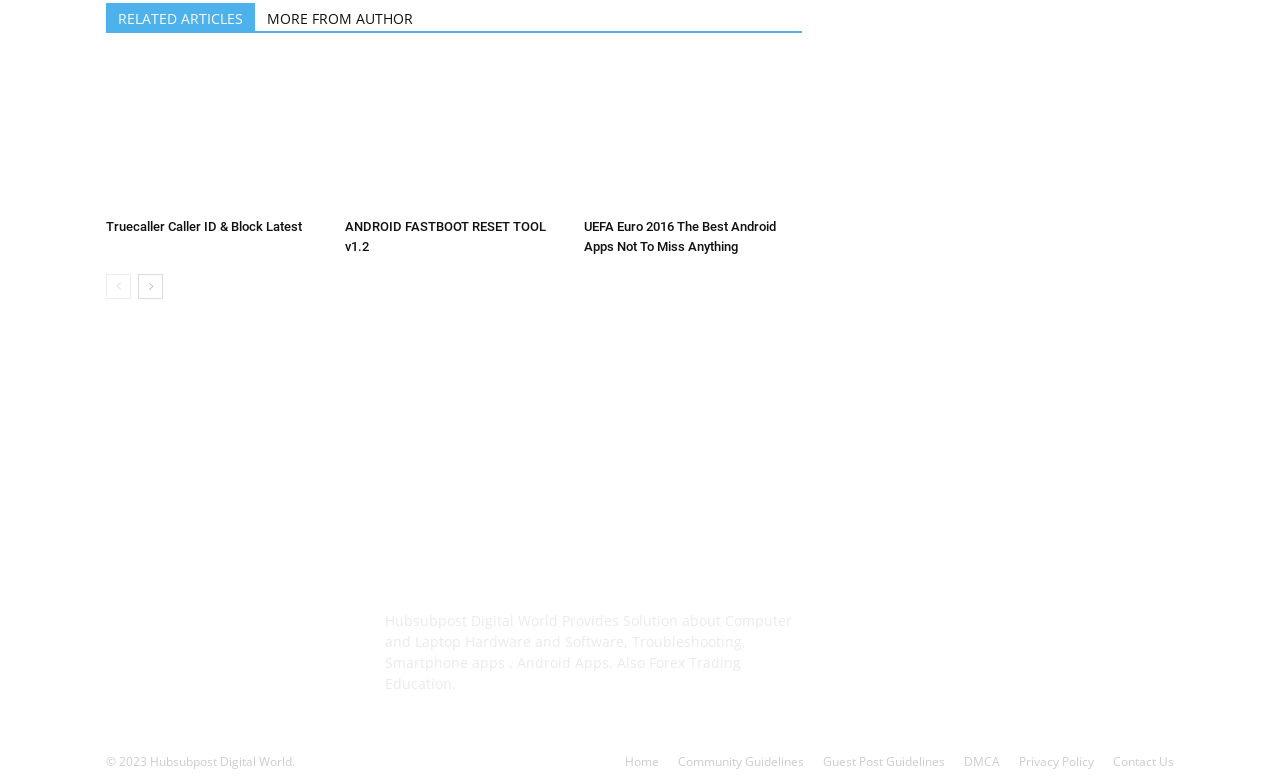Respond with a single word or phrase to the following question: What is the name of the website?

Hubsubpost Digital World